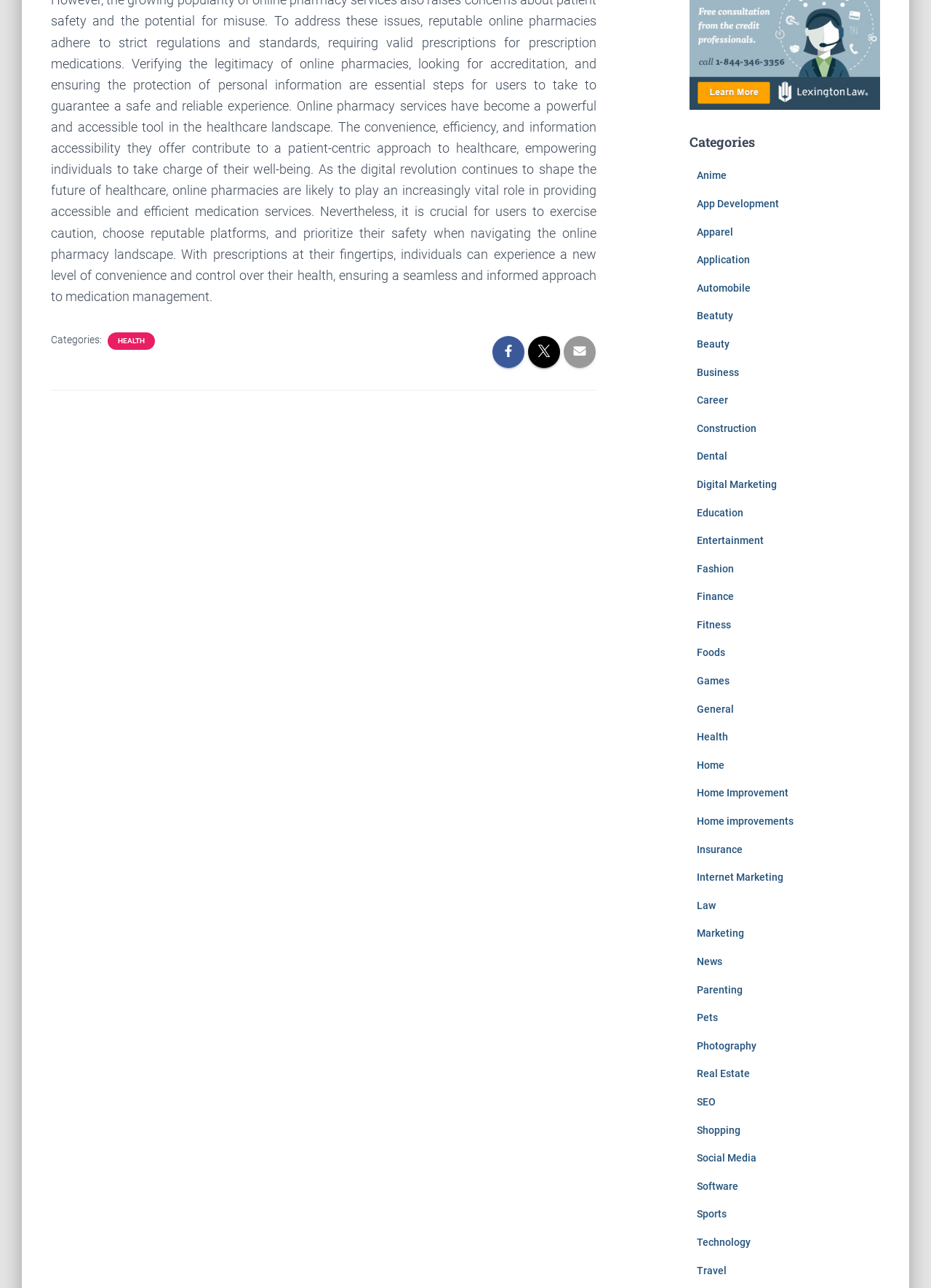Given the following UI element description: "Business", find the bounding box coordinates in the webpage screenshot.

[0.748, 0.284, 0.793, 0.293]